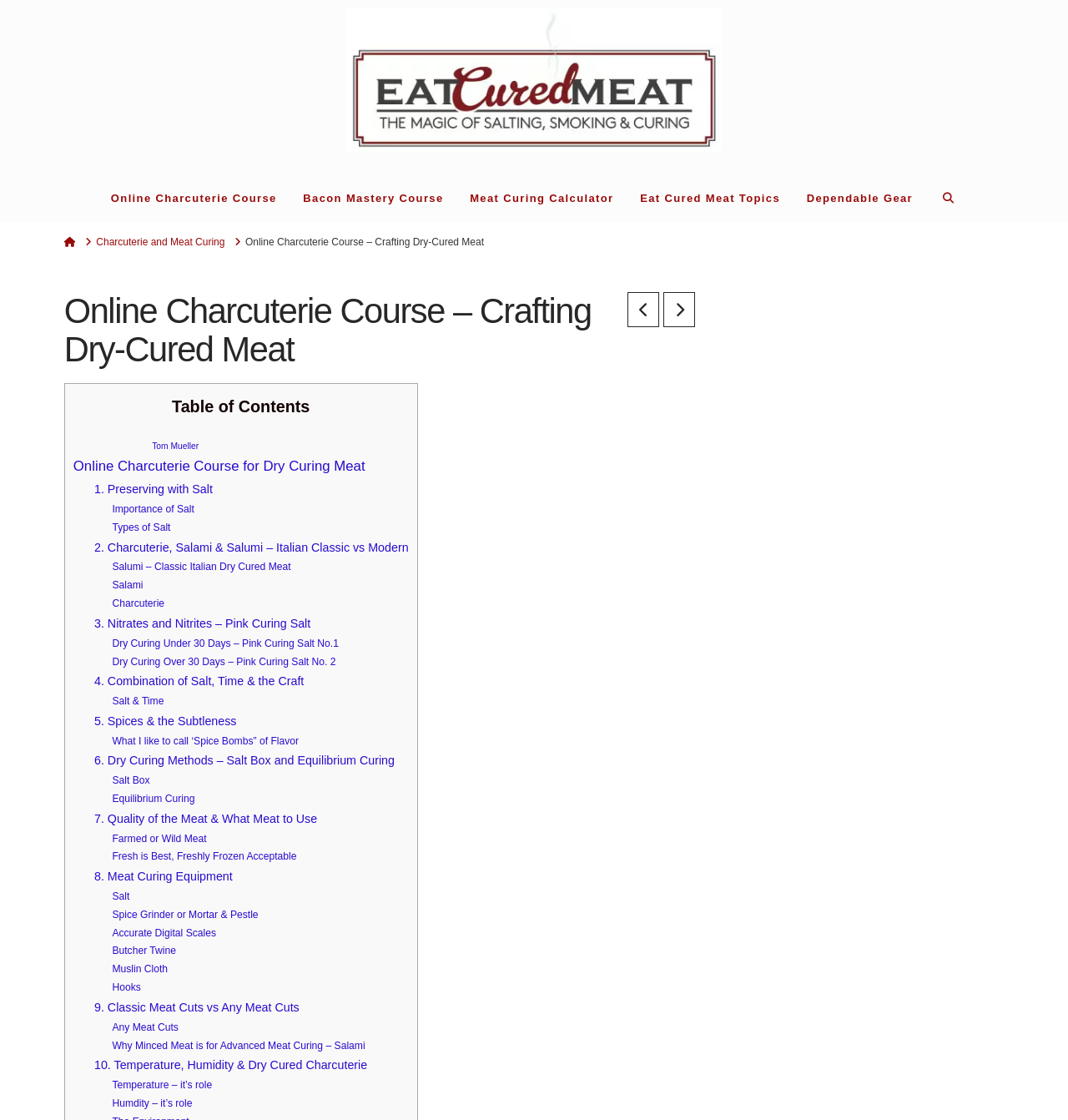What is the main topic of this online course? Look at the image and give a one-word or short phrase answer.

Charcuterie